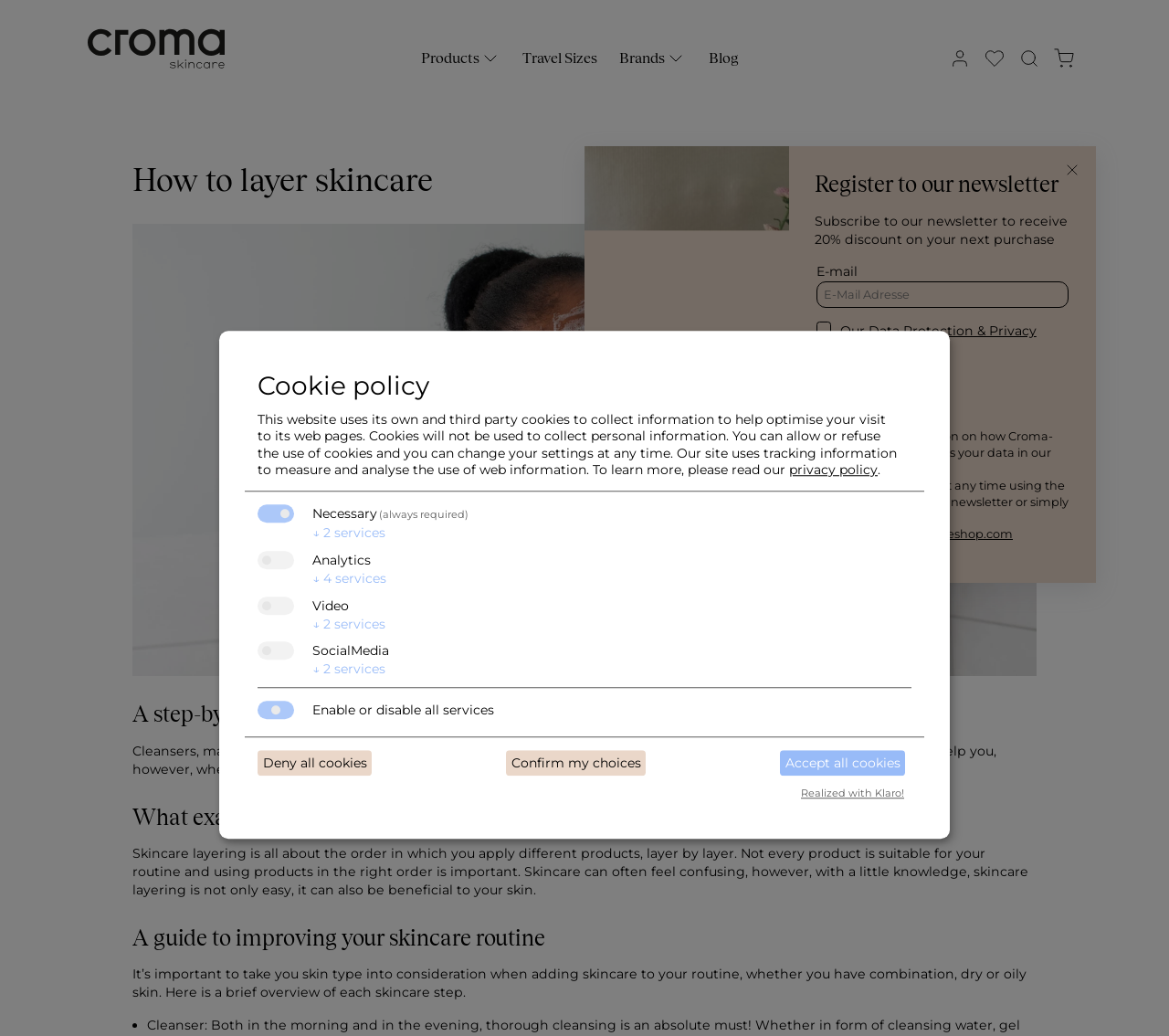Identify the bounding box coordinates of the region that needs to be clicked to carry out this instruction: "Go to homepage". Provide these coordinates as four float numbers ranging from 0 to 1, i.e., [left, top, right, bottom].

[0.075, 0.028, 0.245, 0.066]